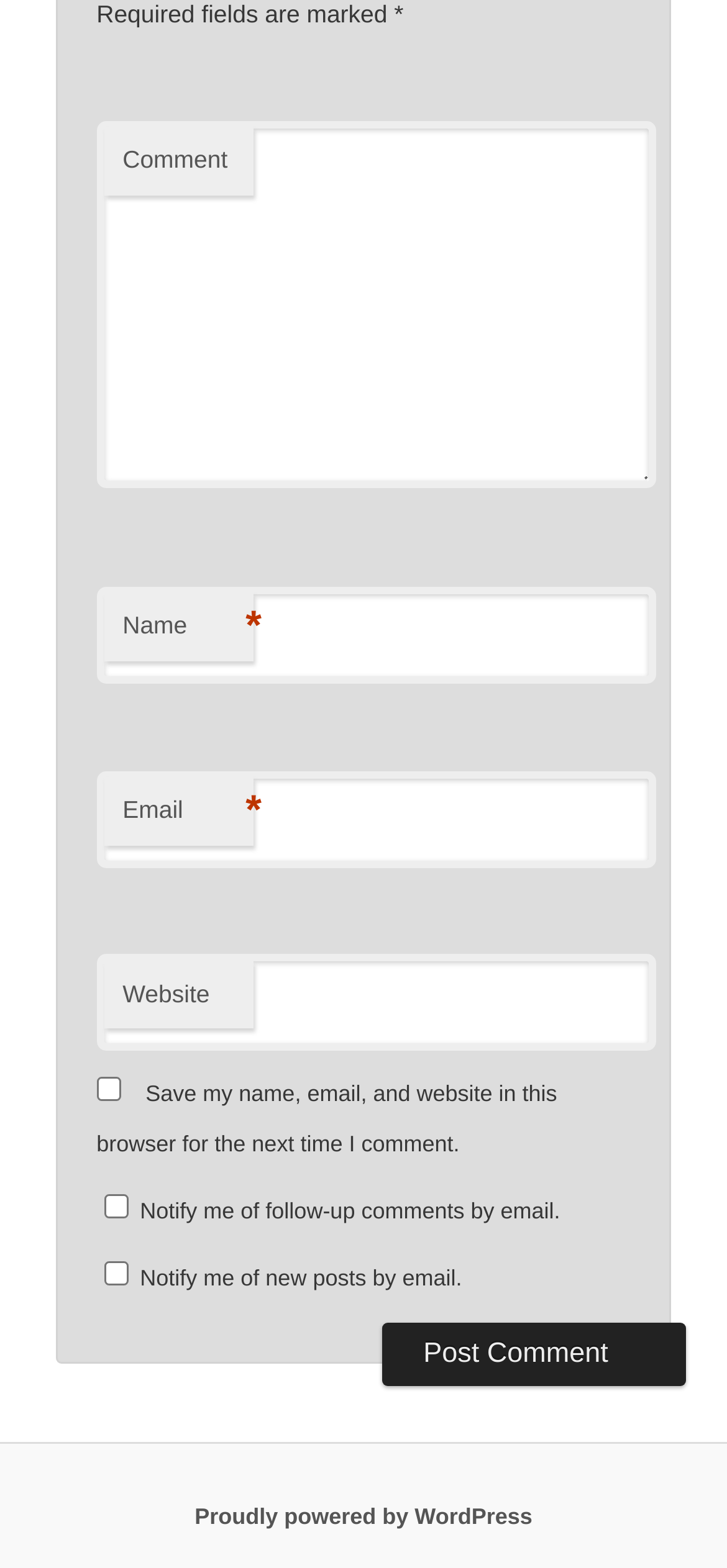Please identify the bounding box coordinates of the element's region that needs to be clicked to fulfill the following instruction: "Click the Post Comment button". The bounding box coordinates should consist of four float numbers between 0 and 1, i.e., [left, top, right, bottom].

[0.526, 0.843, 0.944, 0.884]